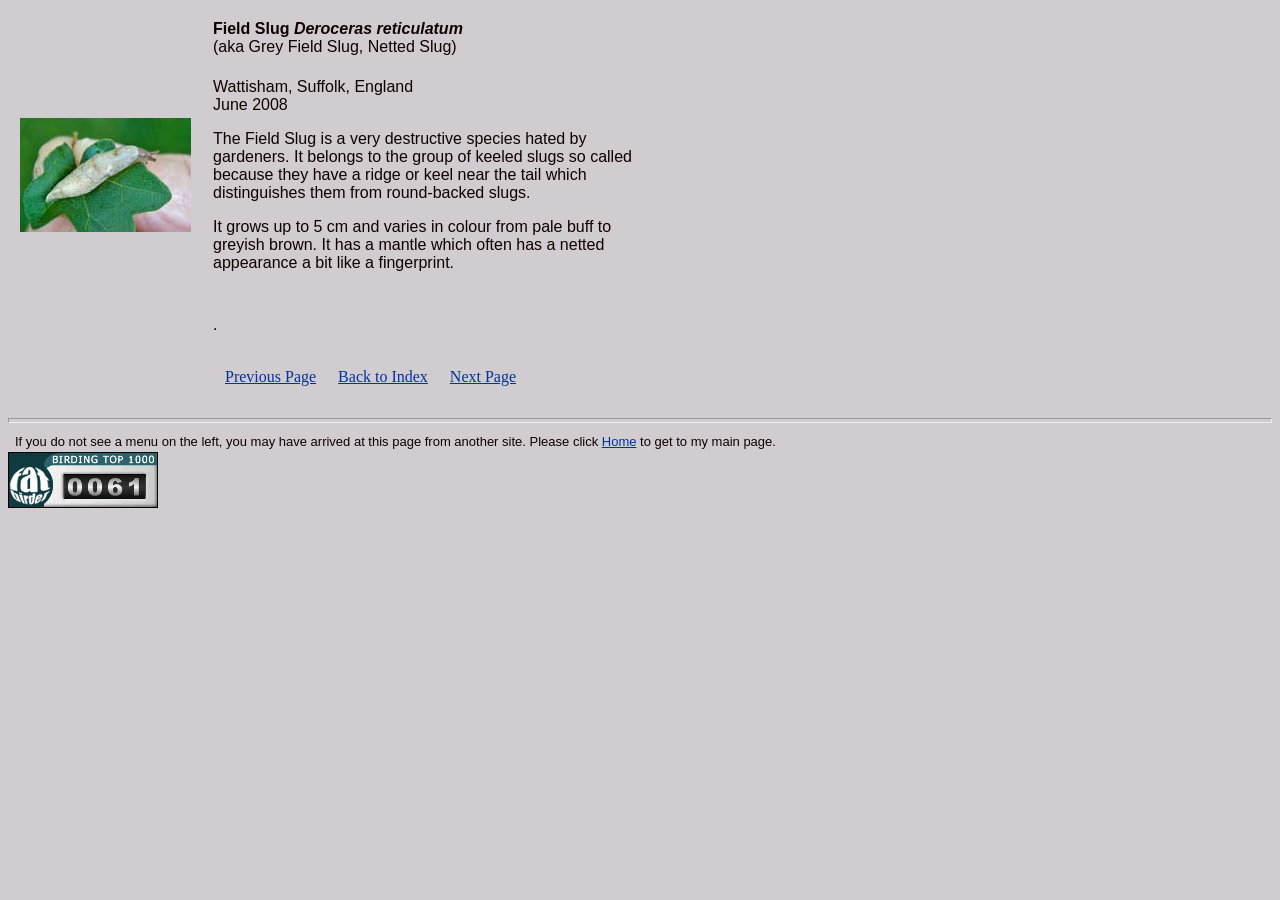Determine the bounding box coordinates for the UI element described. Format the coordinates as (top-left x, top-left y, bottom-right x, bottom-right y) and ensure all values are between 0 and 1. Element description: parent_node: Field Slug Deroceras reticulatum

[0.006, 0.549, 0.123, 0.568]